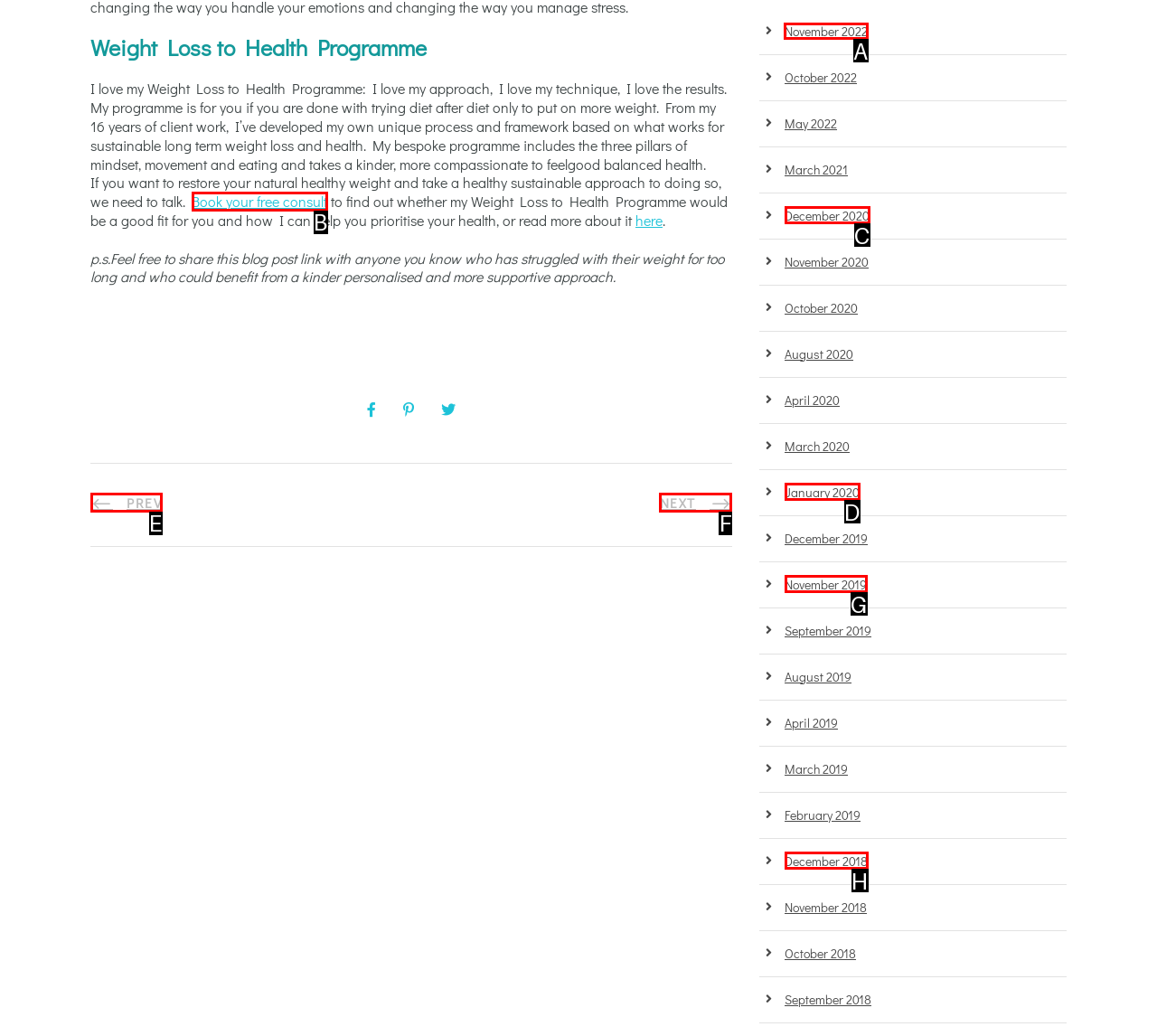Tell me the correct option to click for this task: View posts from November 2022
Write down the option's letter from the given choices.

A